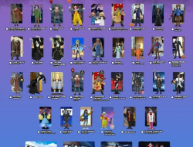What is the purpose of the '12 Days of Downloads 2022' event?
Please give a detailed and elaborate answer to the question based on the image.

The event highlights the creativity and craftsmanship behind these miniature representations, celebrating fan favorites and potentially offering exclusive downloads for collectors.